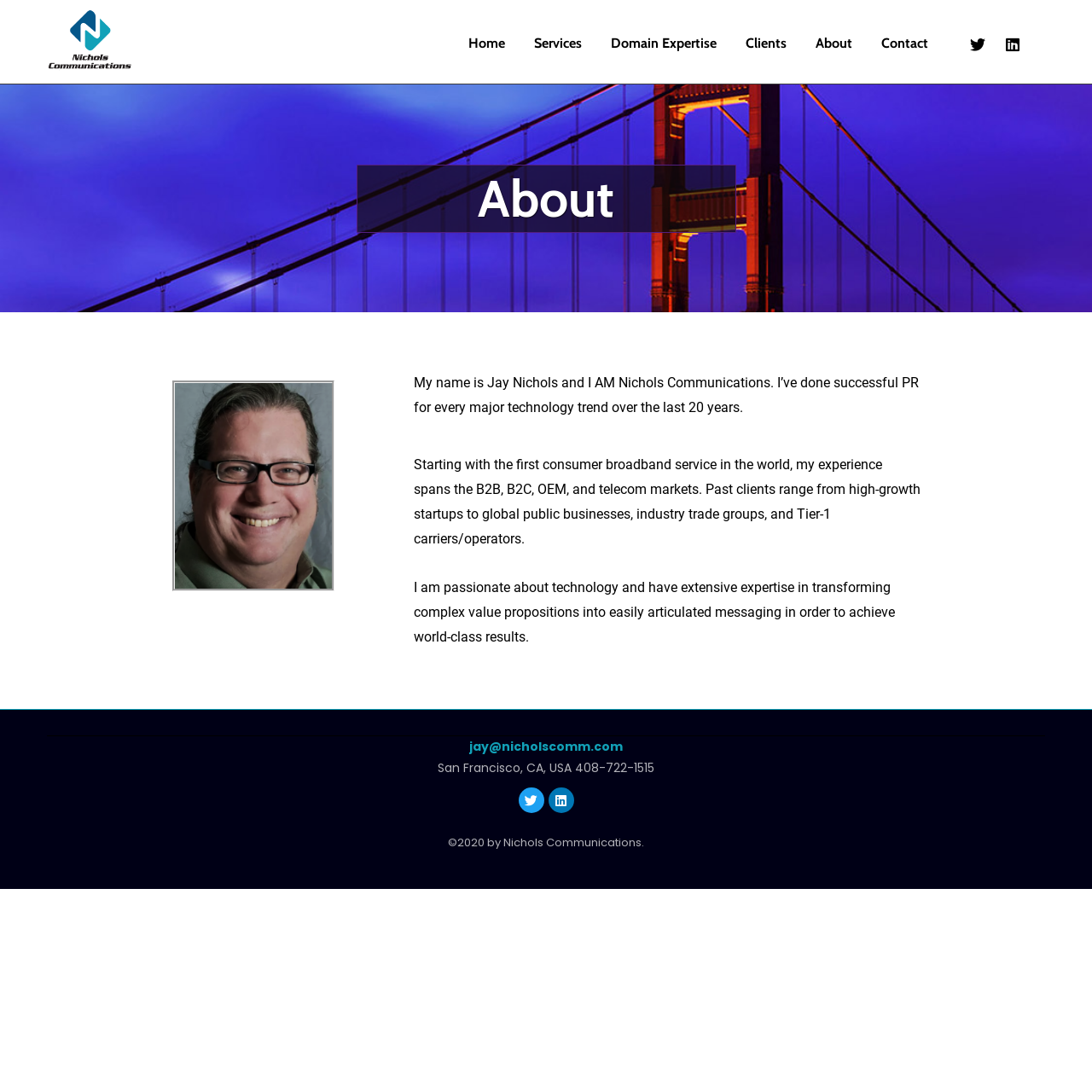Find the bounding box coordinates of the area that needs to be clicked in order to achieve the following instruction: "View Jay's LinkedIn profile". The coordinates should be specified as four float numbers between 0 and 1, i.e., [left, top, right, bottom].

[0.913, 0.026, 0.941, 0.054]